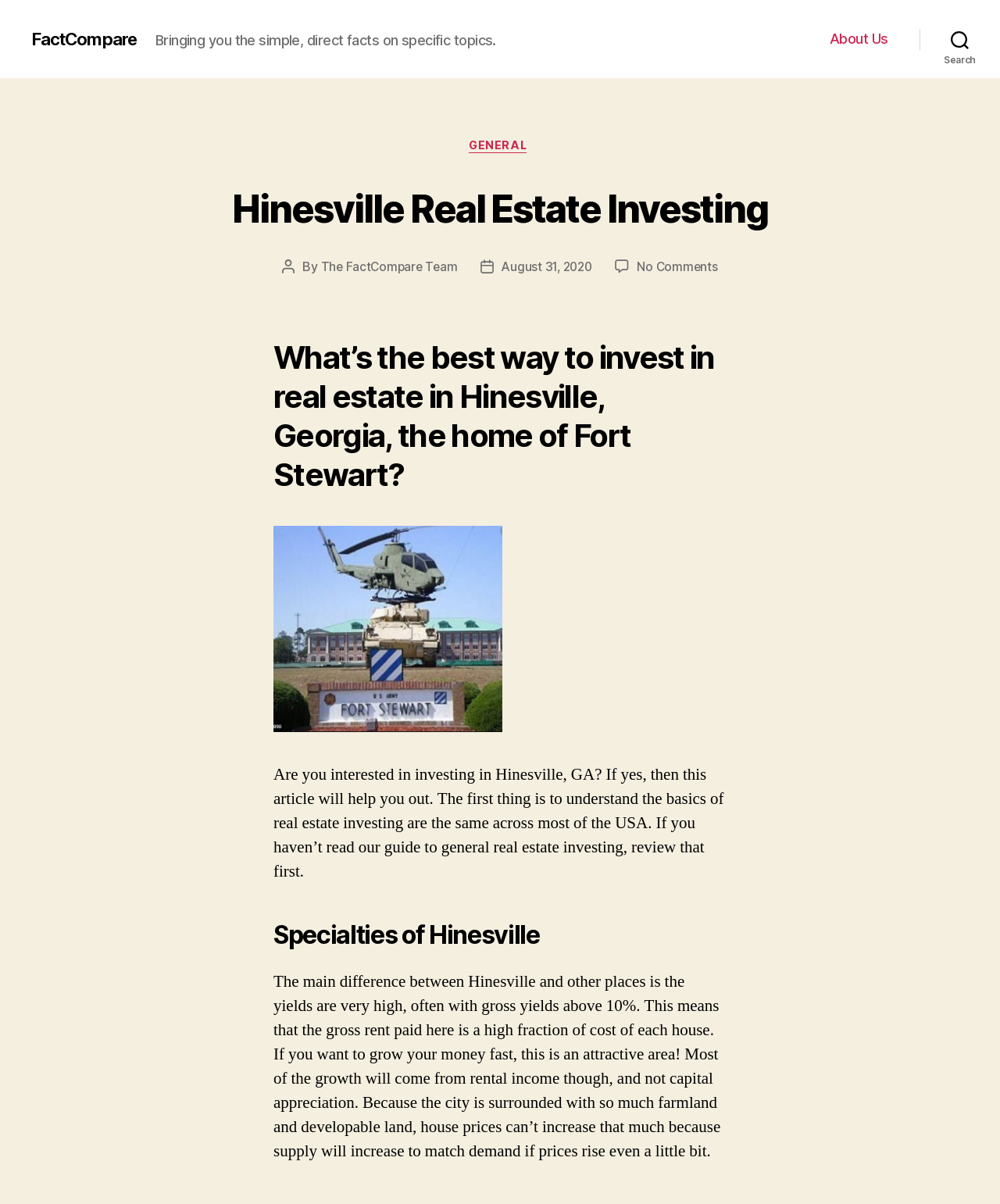Please identify the bounding box coordinates of the clickable area that will fulfill the following instruction: "View the post details for 'August 31, 2020'". The coordinates should be in the format of four float numbers between 0 and 1, i.e., [left, top, right, bottom].

[0.5, 0.224, 0.596, 0.237]